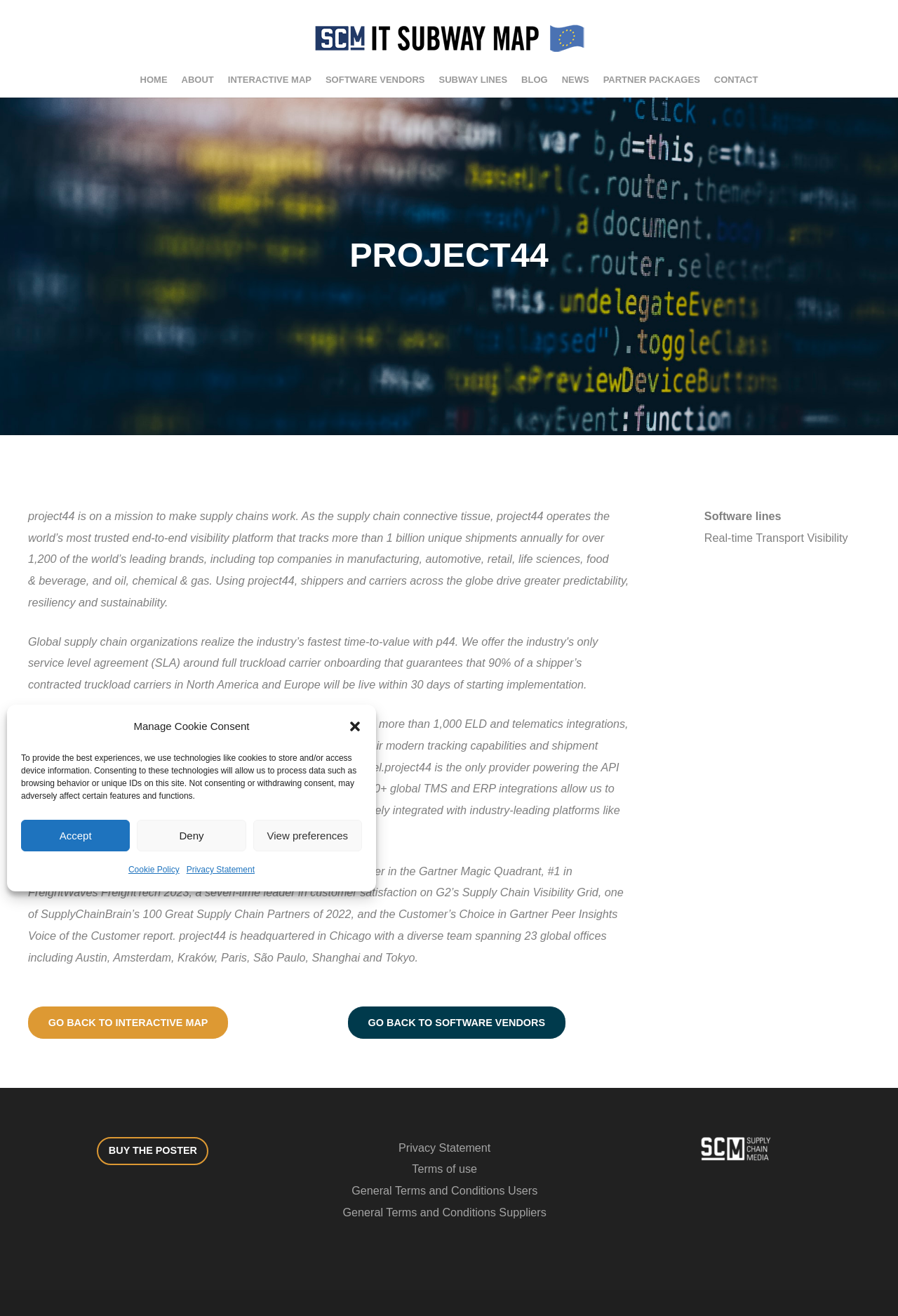Please identify the bounding box coordinates of the clickable area that will allow you to execute the instruction: "Go back to the INTERACTIVE MAP".

[0.031, 0.765, 0.254, 0.789]